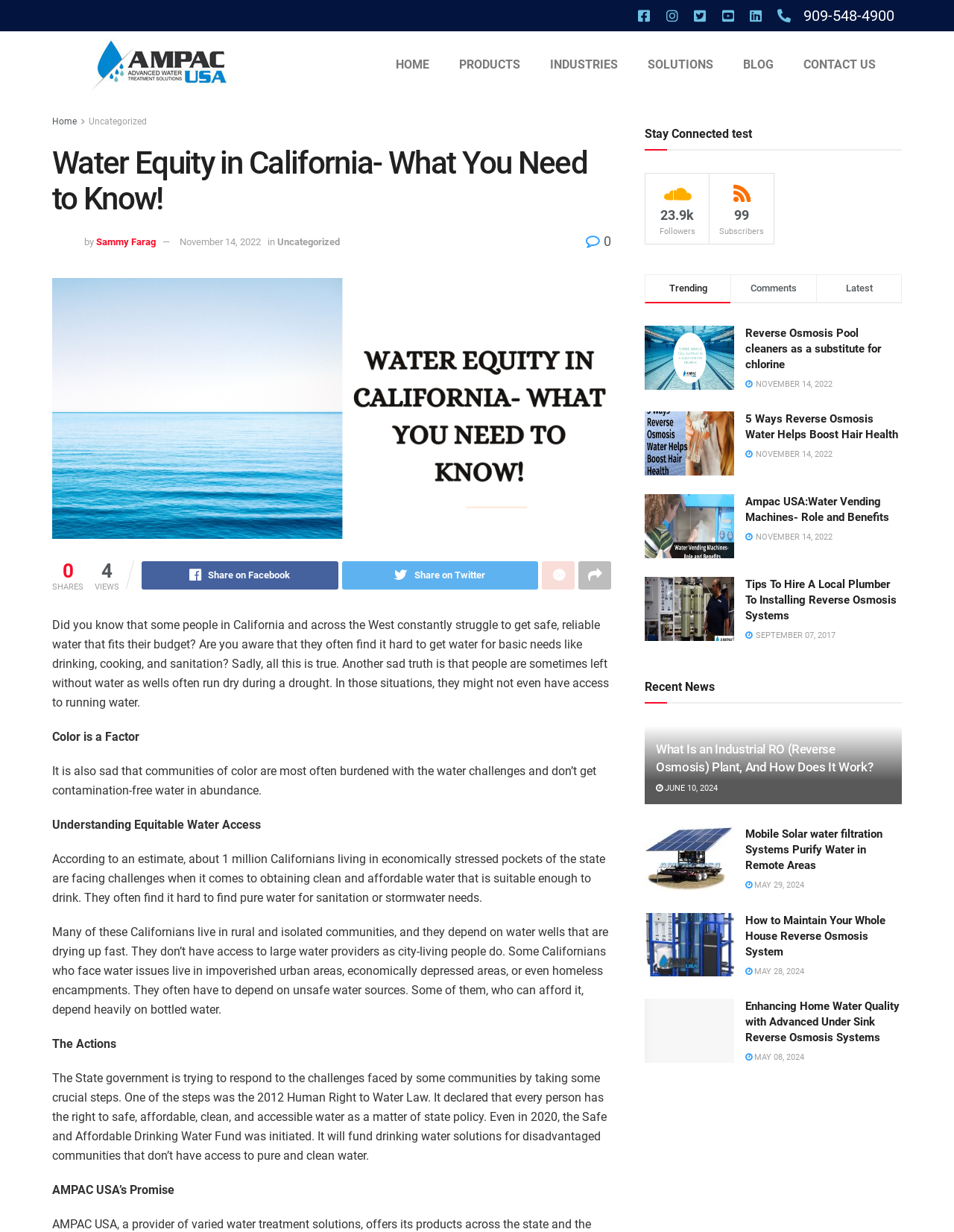For the given element description SOLUTIONS, determine the bounding box coordinates of the UI element. The coordinates should follow the format (top-left x, top-left y, bottom-right x, bottom-right y) and be within the range of 0 to 1.

[0.664, 0.039, 0.764, 0.067]